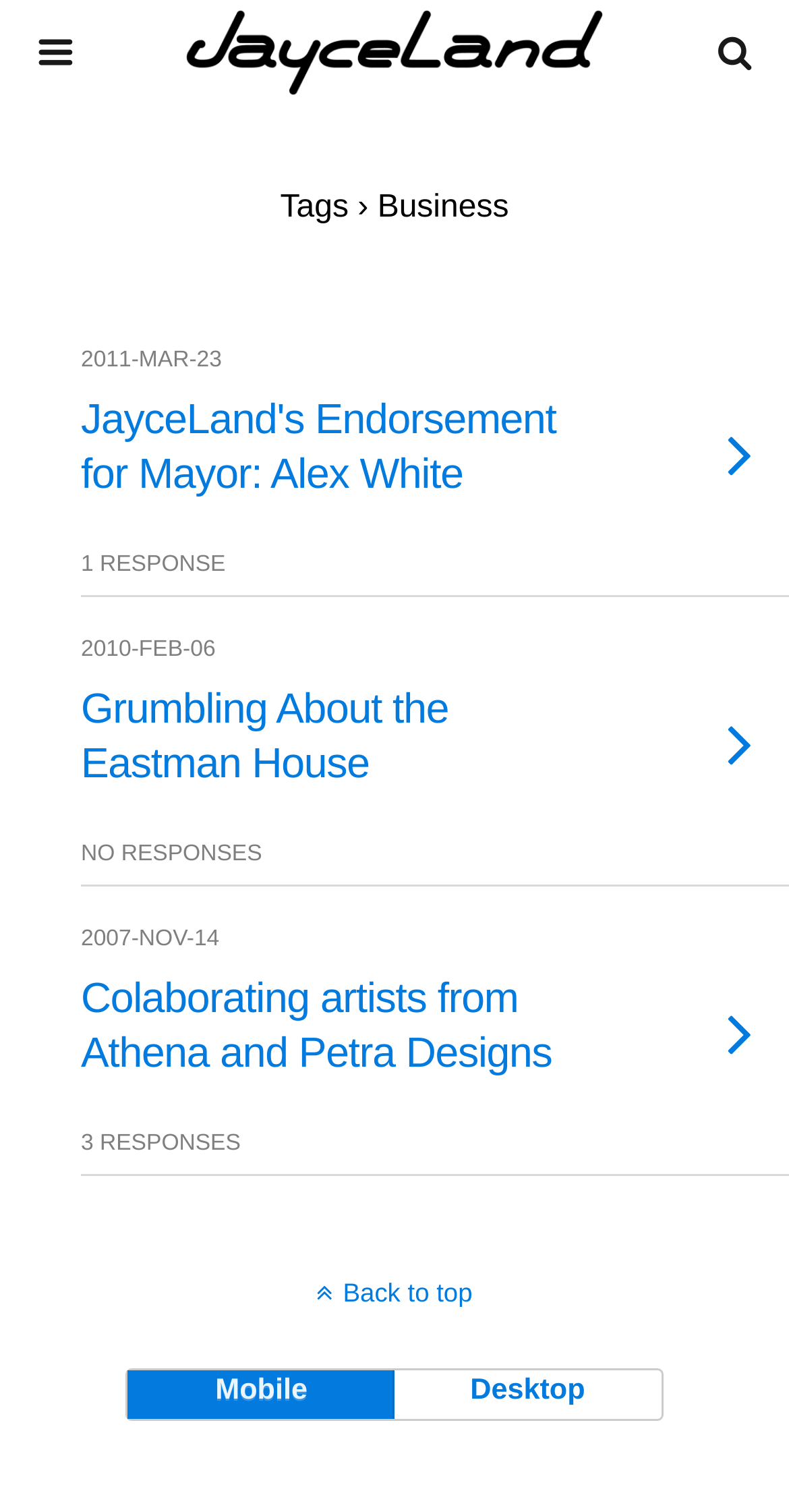Provide your answer in one word or a succinct phrase for the question: 
What is the purpose of the button next to the search box?

Search